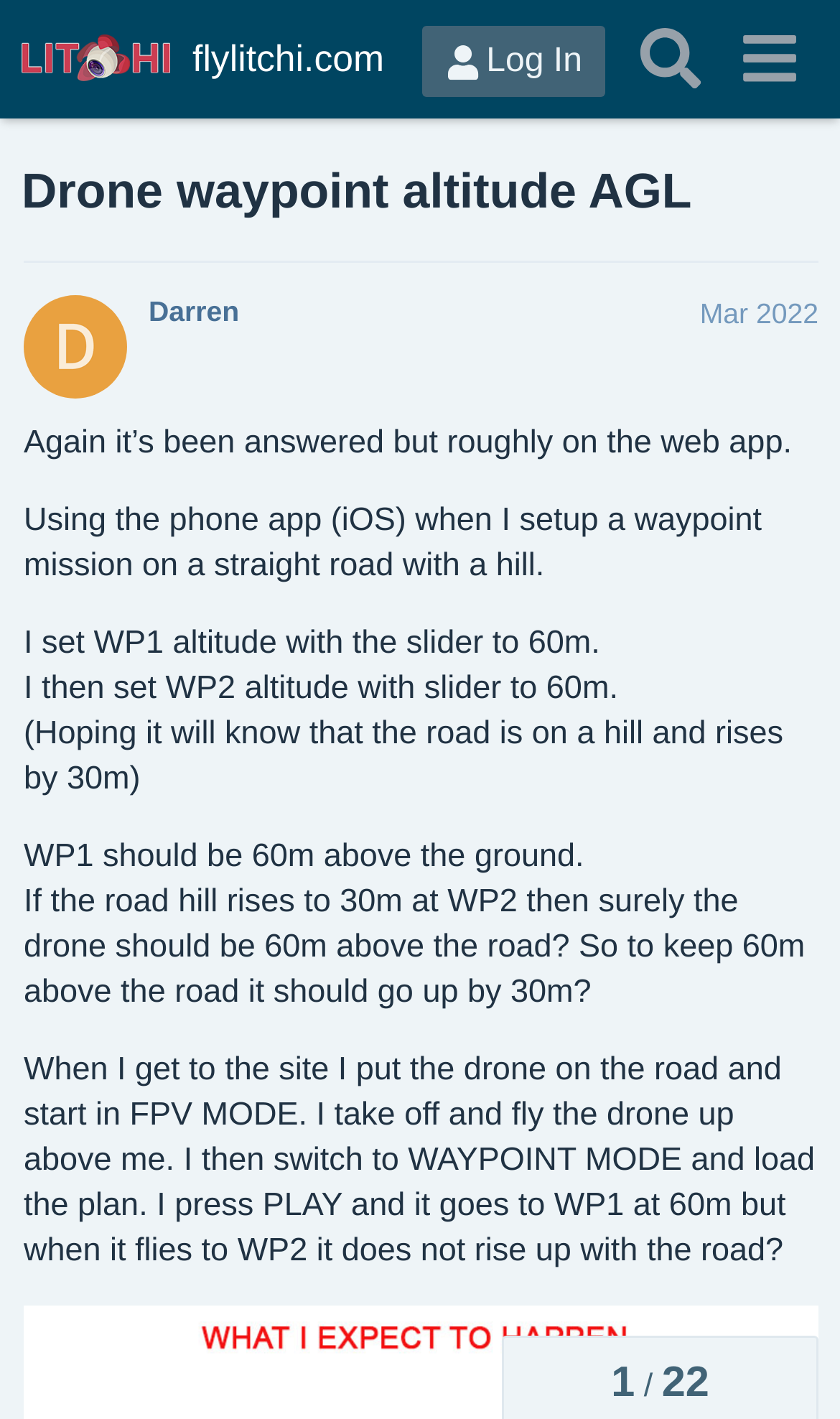Give a detailed account of the webpage's layout and content.

This webpage appears to be a forum discussion thread, specifically a question or topic related to drone waypoint altitude. At the top of the page, there is a header section with a logo image and links to "Litchi Forum" and "flylitchi.com". There are also buttons for "Log In", "Search", and a menu.

Below the header section, there is a heading that reads "Drone waypoint altitude AGL". Underneath this heading, there is a link with the same text. On the right side of the page, there are smaller headings with numbers "1" and "22", as well as a date and time "Mar 29, 2022 10:19 am" and a username "Darren".

The main content of the page is a series of paragraphs written by the user "Darren". The text describes a scenario where the user sets up a waypoint mission on a straight road with a hill using the phone app (iOS) and encounters an issue with the drone's altitude. The user explains the steps taken and the expected behavior, but notes that the drone does not rise up with the road when flying to the second waypoint.

There are no images on the page apart from the logo image and small icons associated with the buttons and links. The overall layout is organized, with clear headings and concise text.